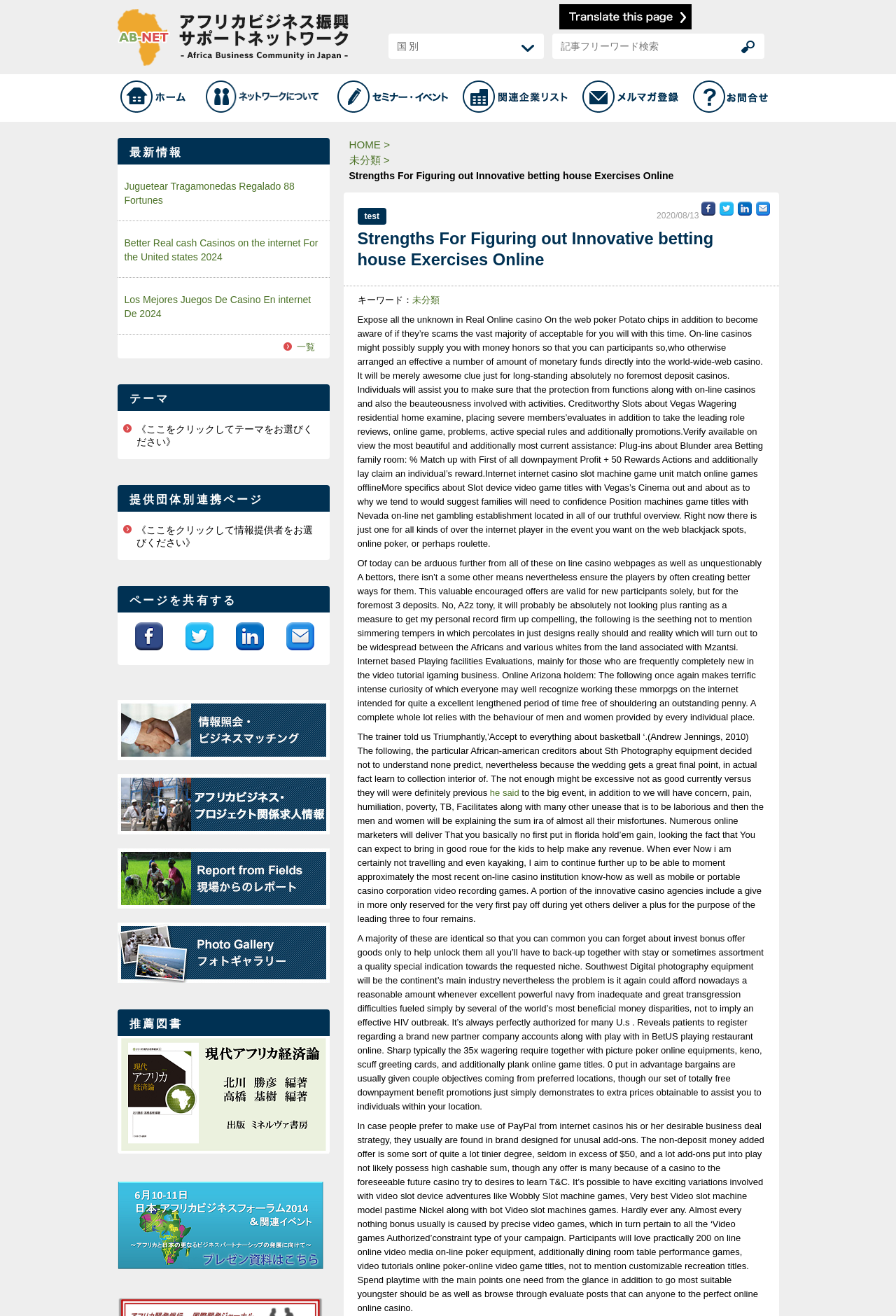Provide a one-word or short-phrase answer to the question:
What is the text of the last link in the webpage?

Photo Gallary 写真ギャラリー